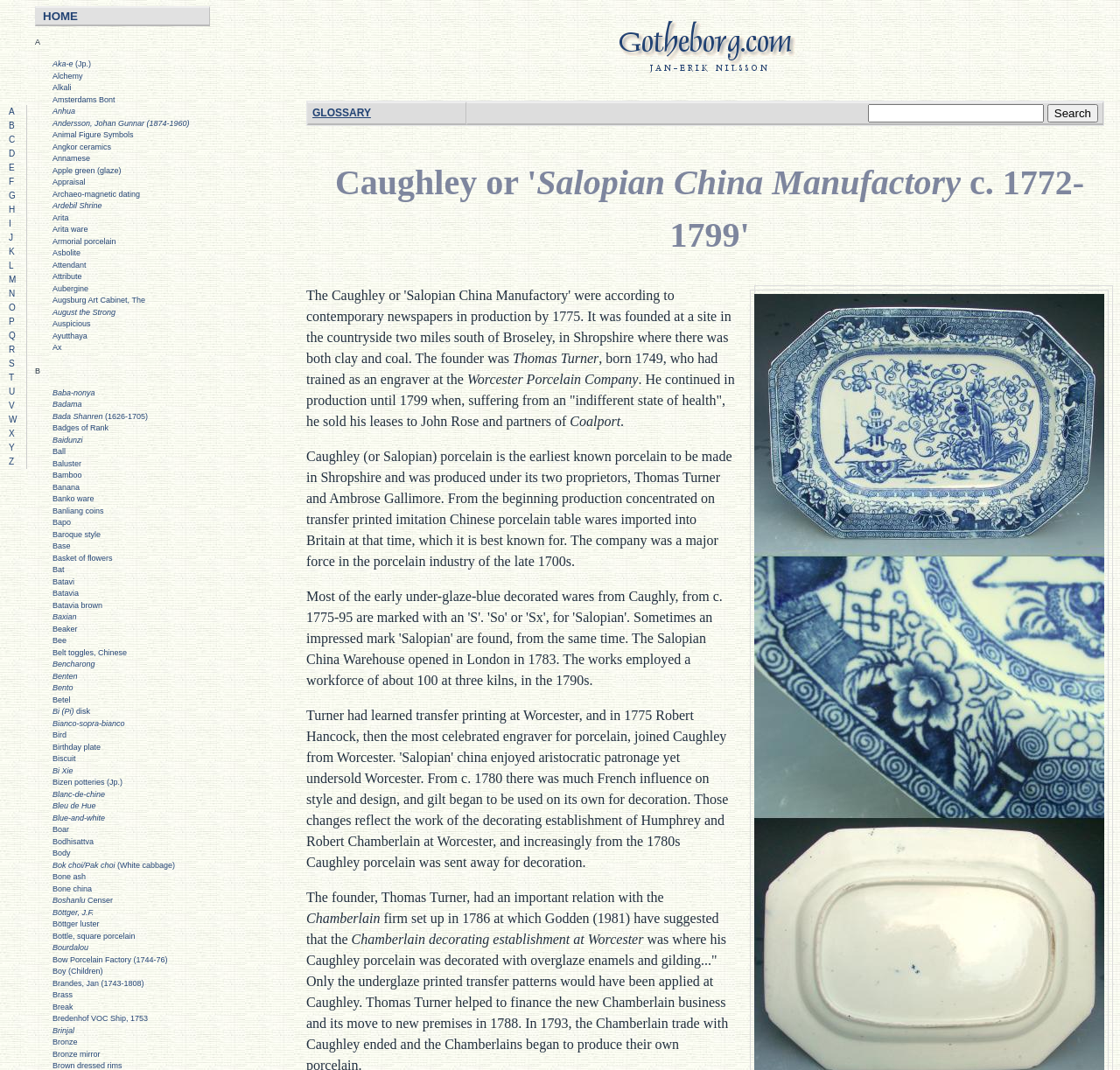Identify the bounding box coordinates of the part that should be clicked to carry out this instruction: "Learn about Arita ware".

[0.047, 0.21, 0.079, 0.218]